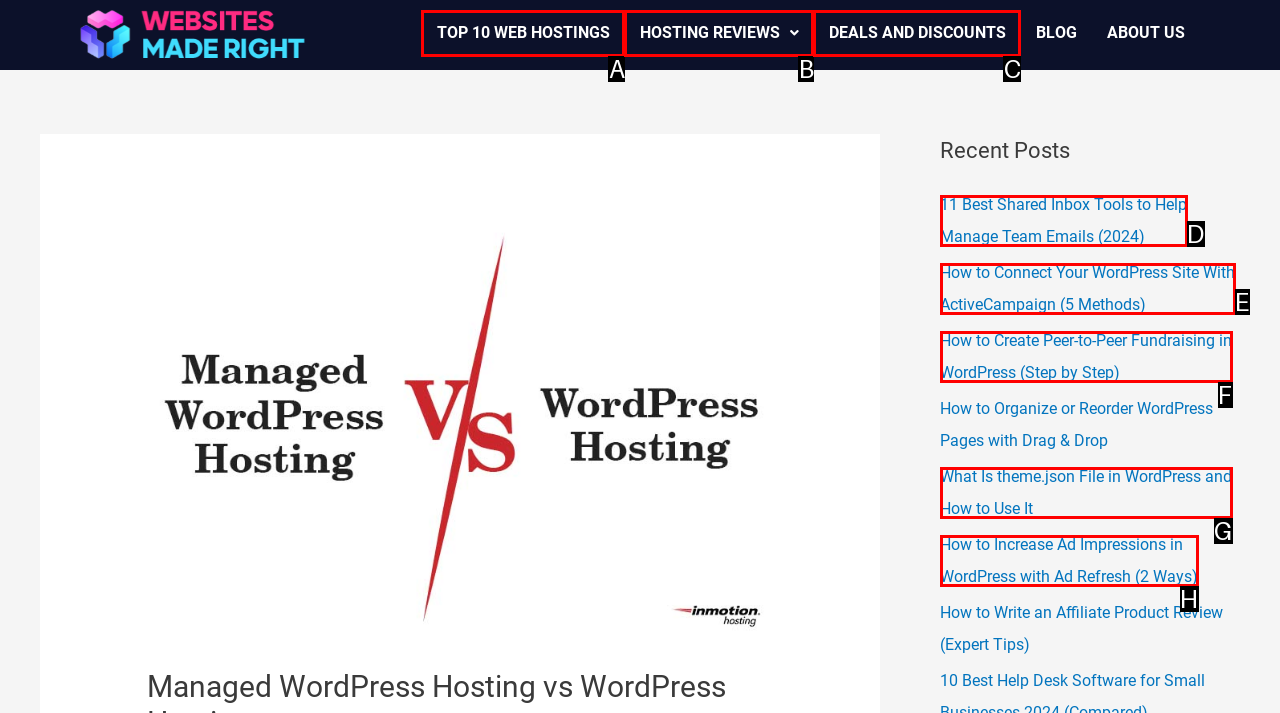Tell me which one HTML element best matches the description: Deals And Discounts Answer with the option's letter from the given choices directly.

C